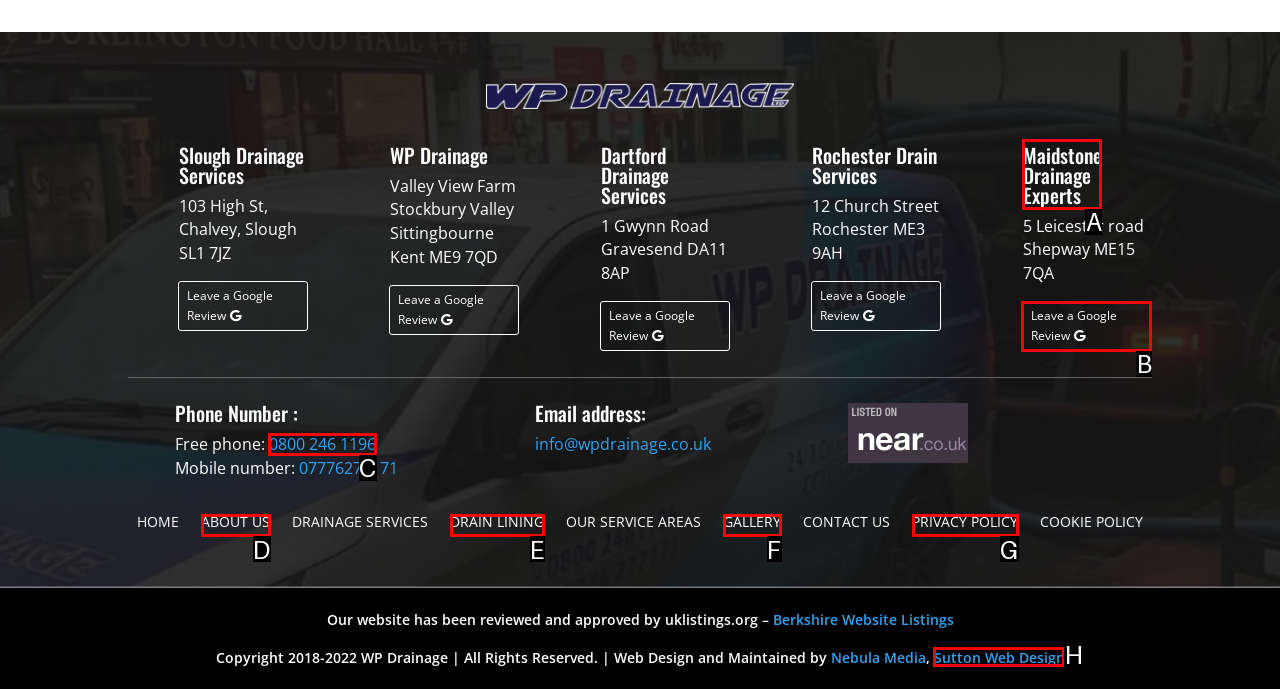Select the correct HTML element to complete the following task: Click on the '0800 246 1196' phone number
Provide the letter of the choice directly from the given options.

C